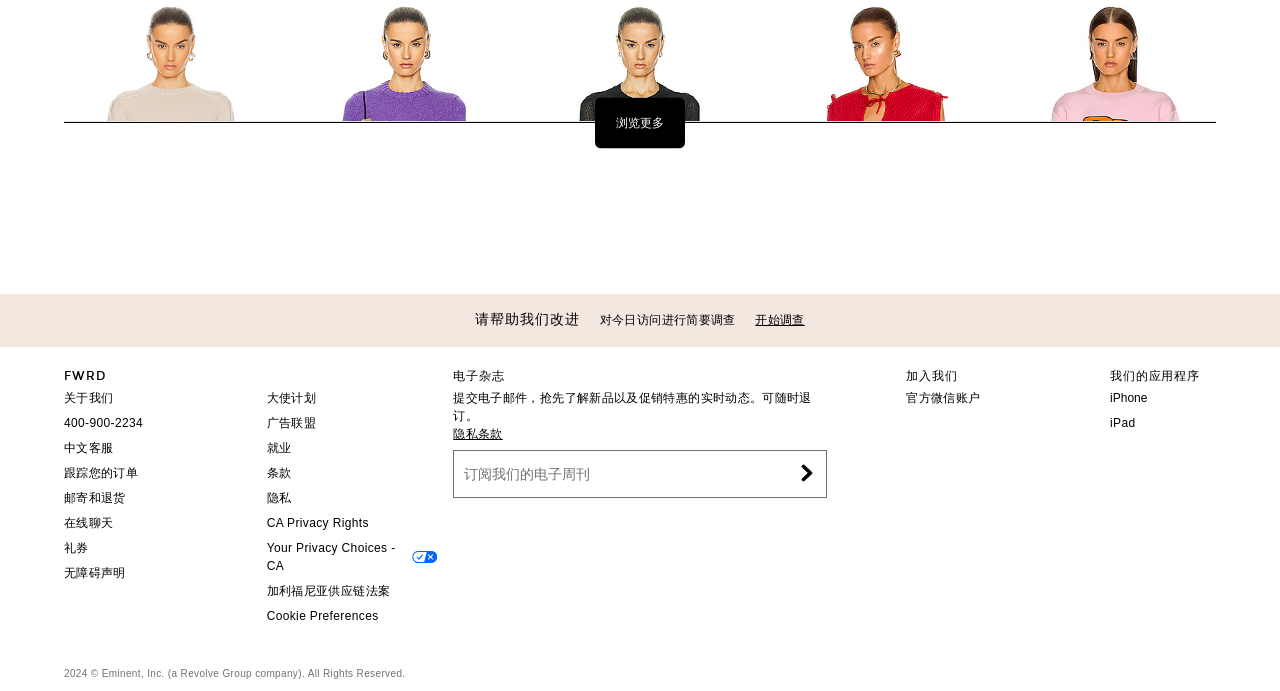Locate the bounding box coordinates of the clickable part needed for the task: "Contact customer service".

[0.05, 0.566, 0.089, 0.586]